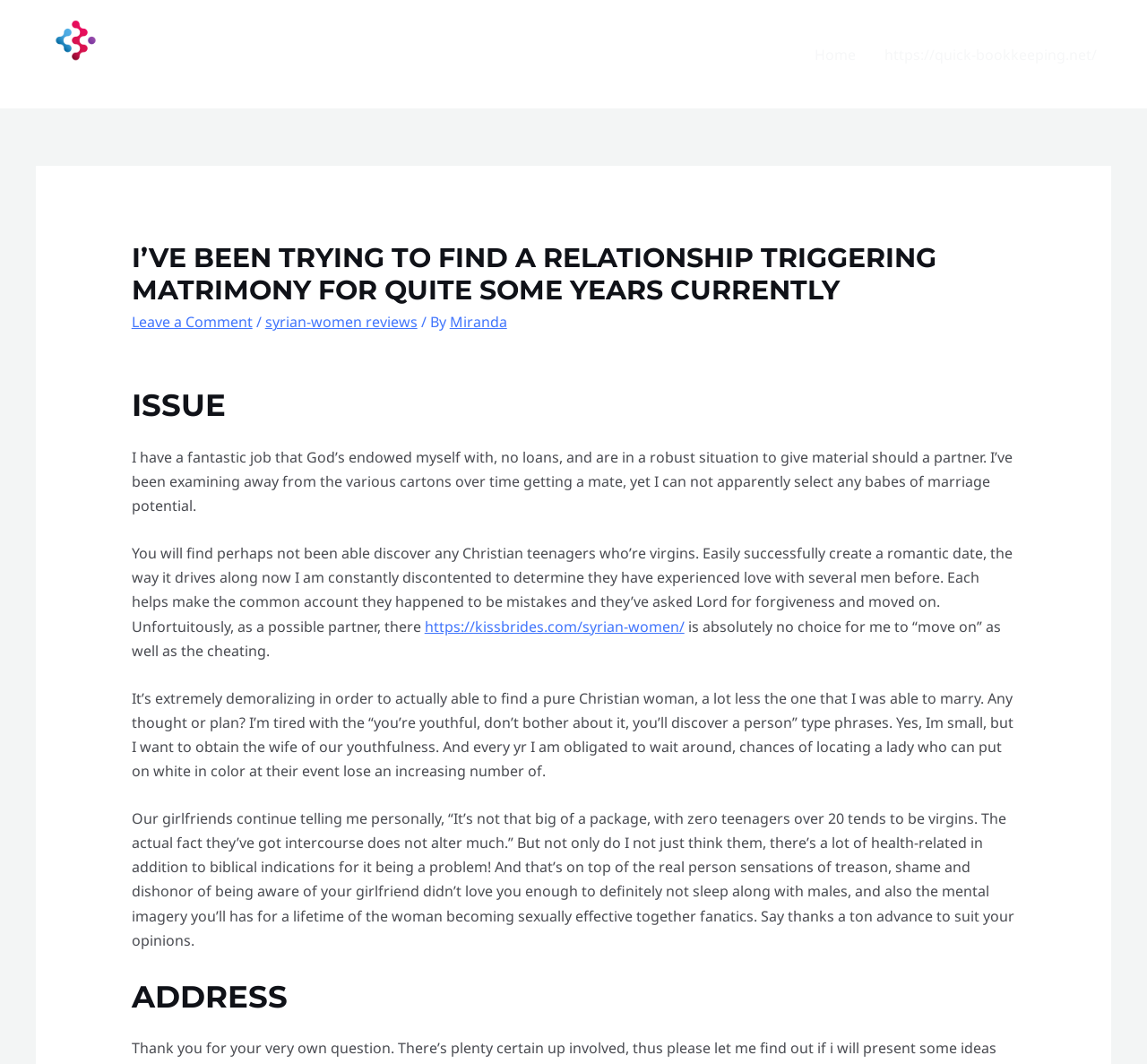Articulate a detailed summary of the webpage's content and design.

This webpage appears to be a personal blog or journal entry. At the top, there is a link to the author's profile, "M3Blue", accompanied by a small image. Below this, there is a navigation menu with links to "Home" and another website.

The main content of the page is a lengthy, personal post about the author's struggles to find a romantic partner. The post is divided into sections, with headings "ISSUE" and "ADDRESS". The author describes their frustration and disappointment in not being able to find a Christian partner who is a virgin, and expresses their concerns about the moral and health implications of premarital sex.

The post is written in a conversational tone, with the author sharing their personal thoughts and feelings. There are several links and references to other websites and resources, including a link to a website about Syrian women.

Throughout the post, there are several paragraphs of text, with some links and static text elements, such as a forward slash and the phrase "By". The text is arranged in a single column, with the headings and links breaking up the flow of the text. Overall, the page has a simple and straightforward layout, with a focus on the author's personal story and thoughts.